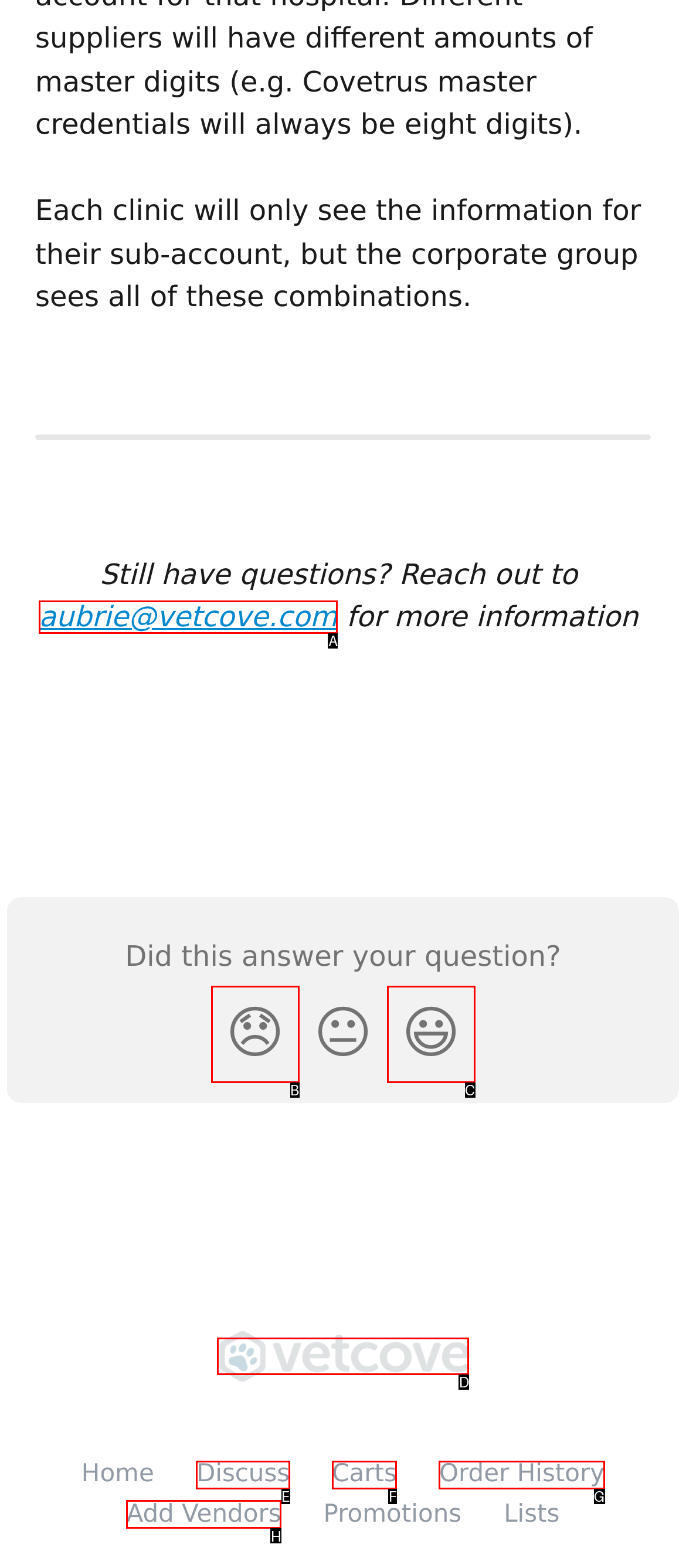Identify the letter of the option to click in order to Read 'Tips On How To Write My Research Paper'. Answer with the letter directly.

None